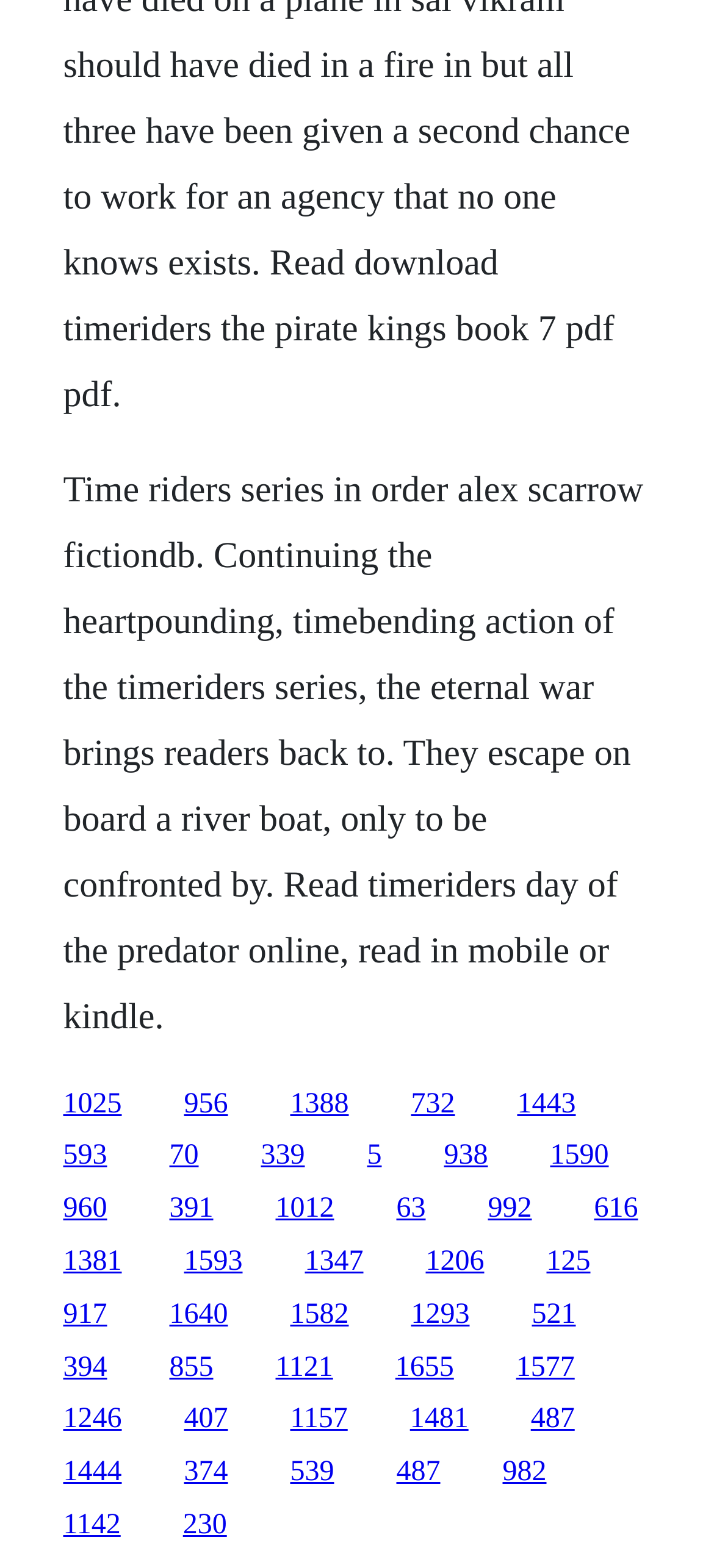Please answer the following question using a single word or phrase: 
How many characters are in the longest link text?

17